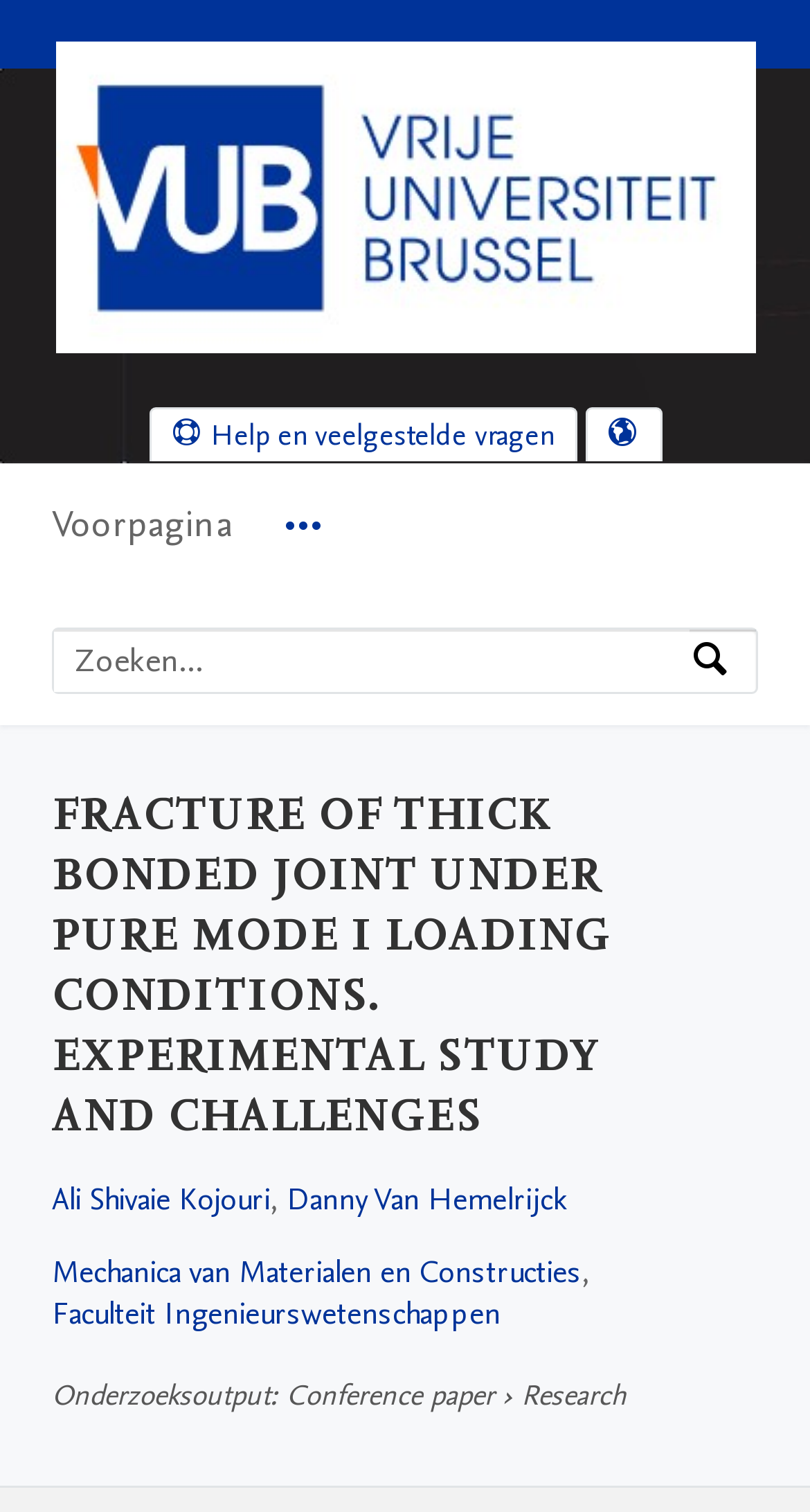Using the element description provided, determine the bounding box coordinates in the format (top-left x, top-left y, bottom-right x, bottom-right y). Ensure that all values are floating point numbers between 0 and 1. Element description: Faculteit Ingenieurswetenschappen

[0.064, 0.855, 0.618, 0.883]